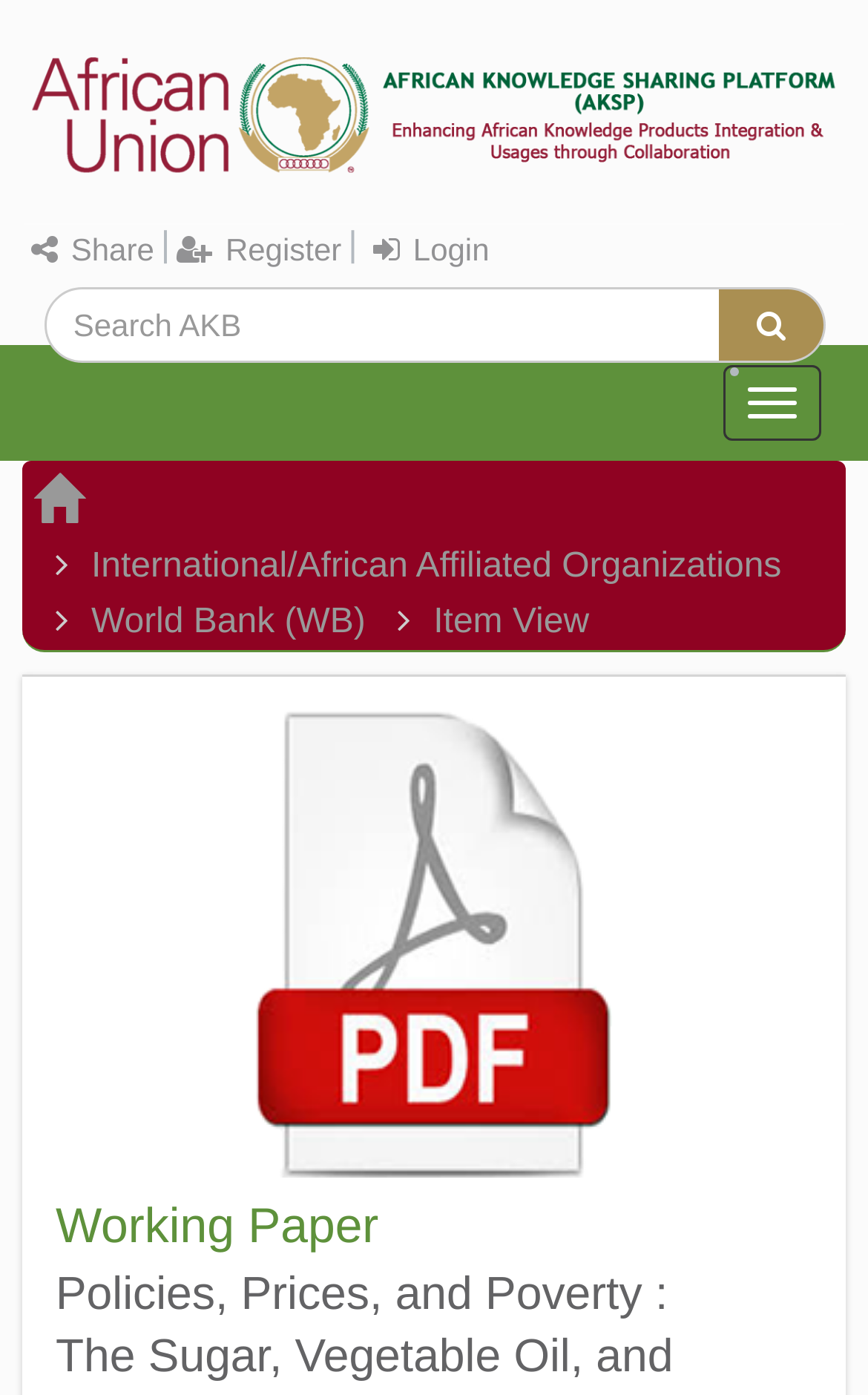Illustrate the webpage thoroughly, mentioning all important details.

The webpage is about the African Knowledge Sharing Platform, specifically focusing on policies, prices, and poverty in the sugar, vegetable oil, and flour industries in Senegal. 

At the top left corner, there is an image and a link to "ISRO". Next to it, there is a share button and a separator line. On the right side of the top section, there are links to register and login, separated by a vertical line.

Below the top section, there is a search bar with a search button on the right side. The search bar is labeled "Search AKB". Next to the search bar, there is an "Advanced Search" link.

On the right side of the search bar, there is a toggle navigation button. Below it, there is a list with a single item marked with a bullet point. The list item is not labeled.

On the left side of the page, there are several links, including one to "International/African Affiliated Organizations" and another to "World Bank (WB)". 

In the middle of the page, there is an image taking up a significant portion of the screen. Above the image, there is a heading labeled "Working Paper". 

There are a total of 7 links, 2 images, 1 search bar, 2 buttons, 1 textbox, 1 separator line, and 1 list marker on the page.